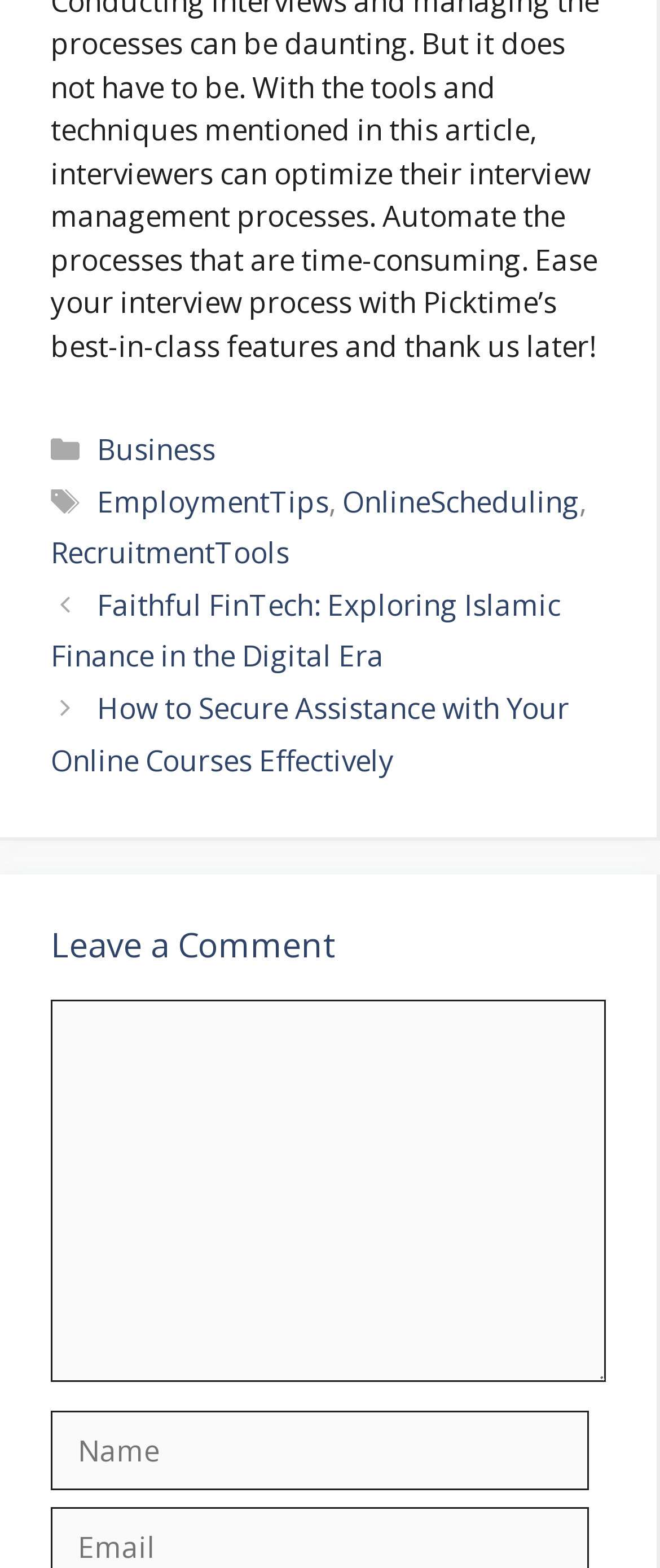Please answer the following question using a single word or phrase: 
What is the first category listed?

Business